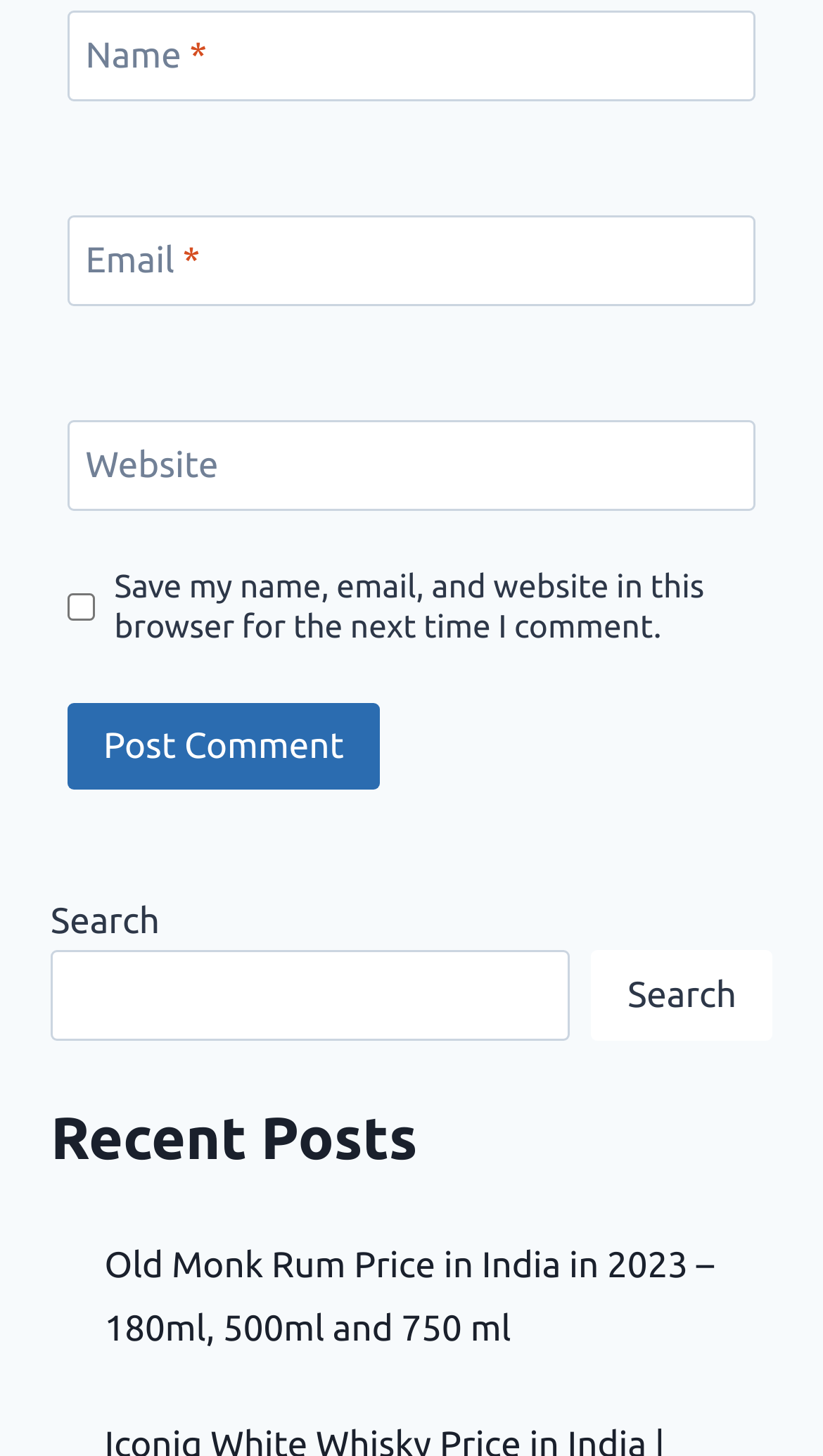Pinpoint the bounding box coordinates of the element that must be clicked to accomplish the following instruction: "view October 2022". The coordinates should be in the format of four float numbers between 0 and 1, i.e., [left, top, right, bottom].

None